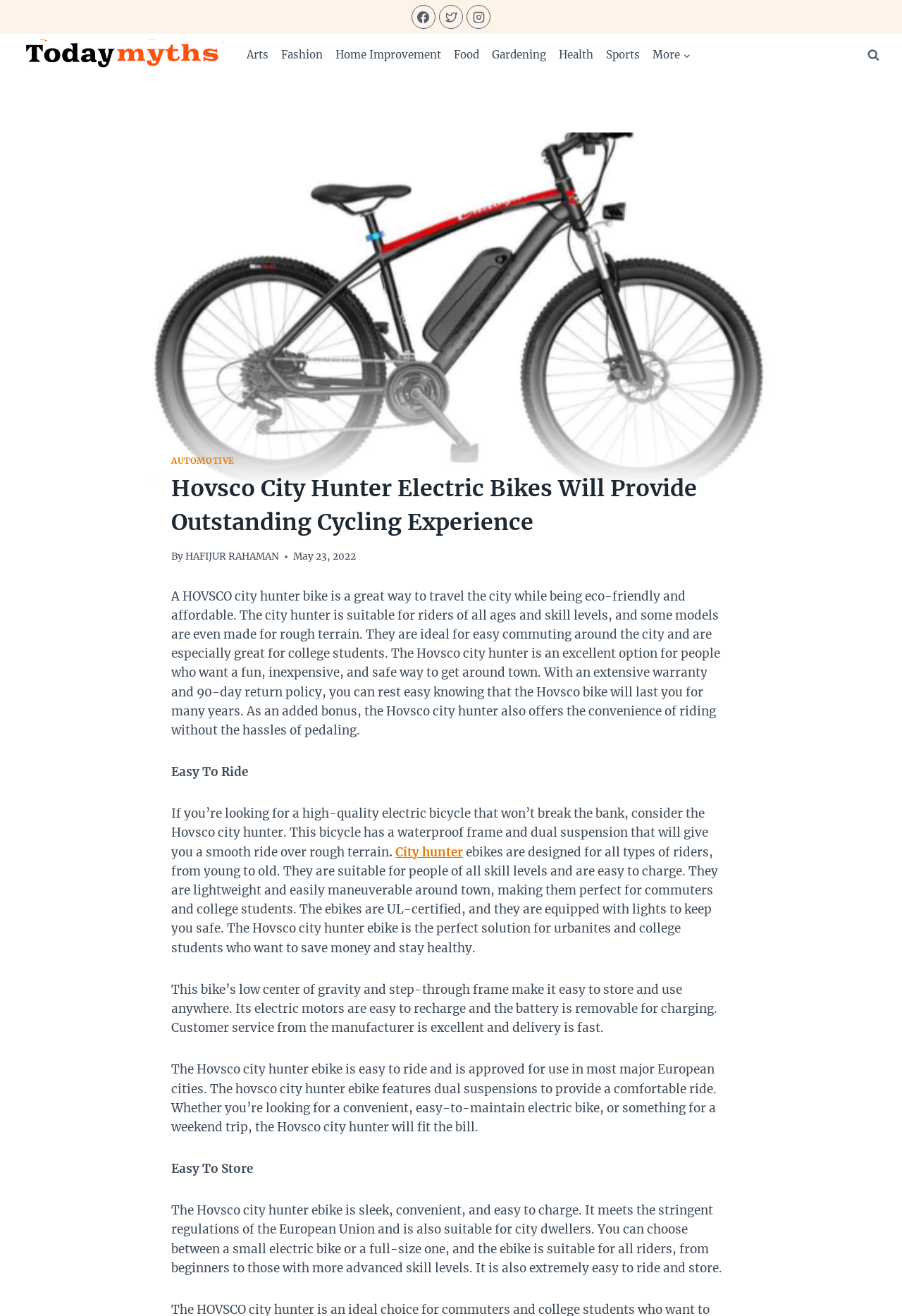Use a single word or phrase to answer the question: 
What is the name of the electric bike?

Hovsco city hunter